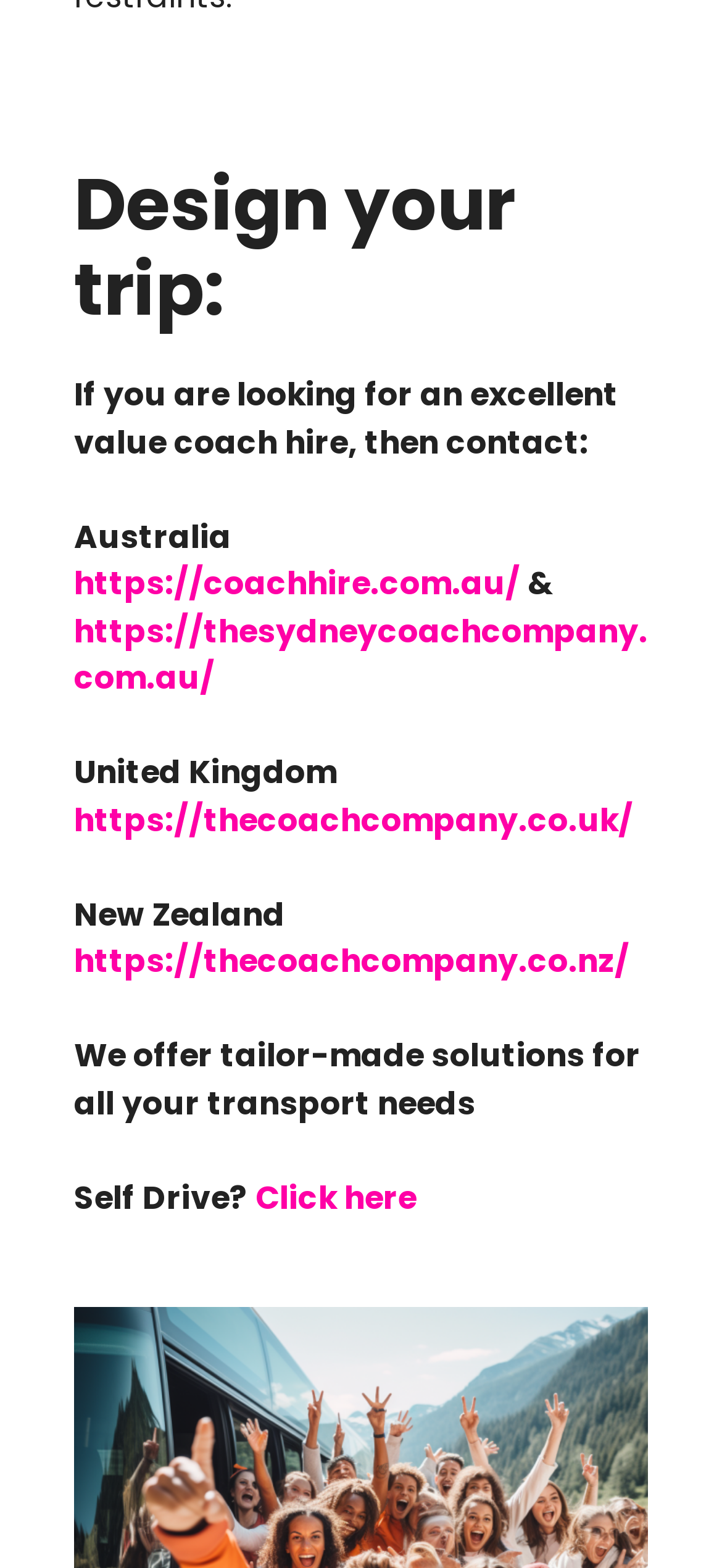Give the bounding box coordinates for the element described by: "Click here".

[0.354, 0.749, 0.577, 0.778]